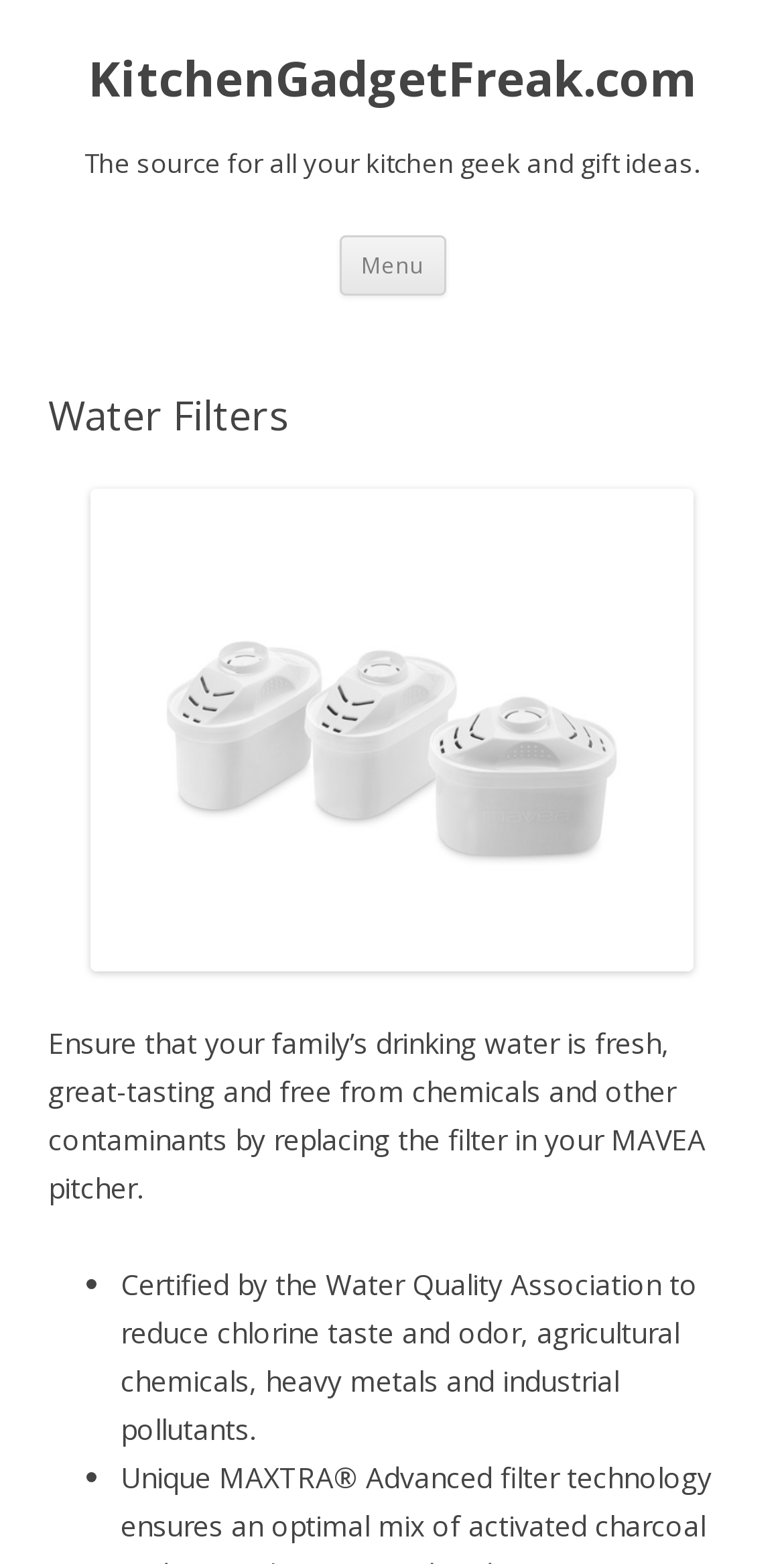Generate a detailed explanation of the webpage's features and information.

The webpage is about water filters, specifically highlighting the importance of replacing the filter in a MAVEA pitcher to ensure fresh and great-tasting drinking water for one's family. 

At the top left of the page, there is a heading that reads "KitchenGadgetFreak.com", which is also a link. Below this, there is a secondary heading that describes the website as "The source for all your kitchen geek and gift ideas." 

To the right of these headings, there is a button labeled "Menu" and a link that allows users to "Skip to content". 

Below these elements, there is a header section that contains a heading that reads "Water Filters". 

On the left side of the page, there is a link labeled "pp" with an accompanying image. 

The main content of the page is a paragraph of text that explains the benefits of replacing the filter in a MAVEA pitcher, including reducing chlorine taste and odor, agricultural chemicals, heavy metals, and industrial pollutants. This text is certified by the Water Quality Association. 

The text is organized into a list with two bullet points, each marked with a "•" symbol.